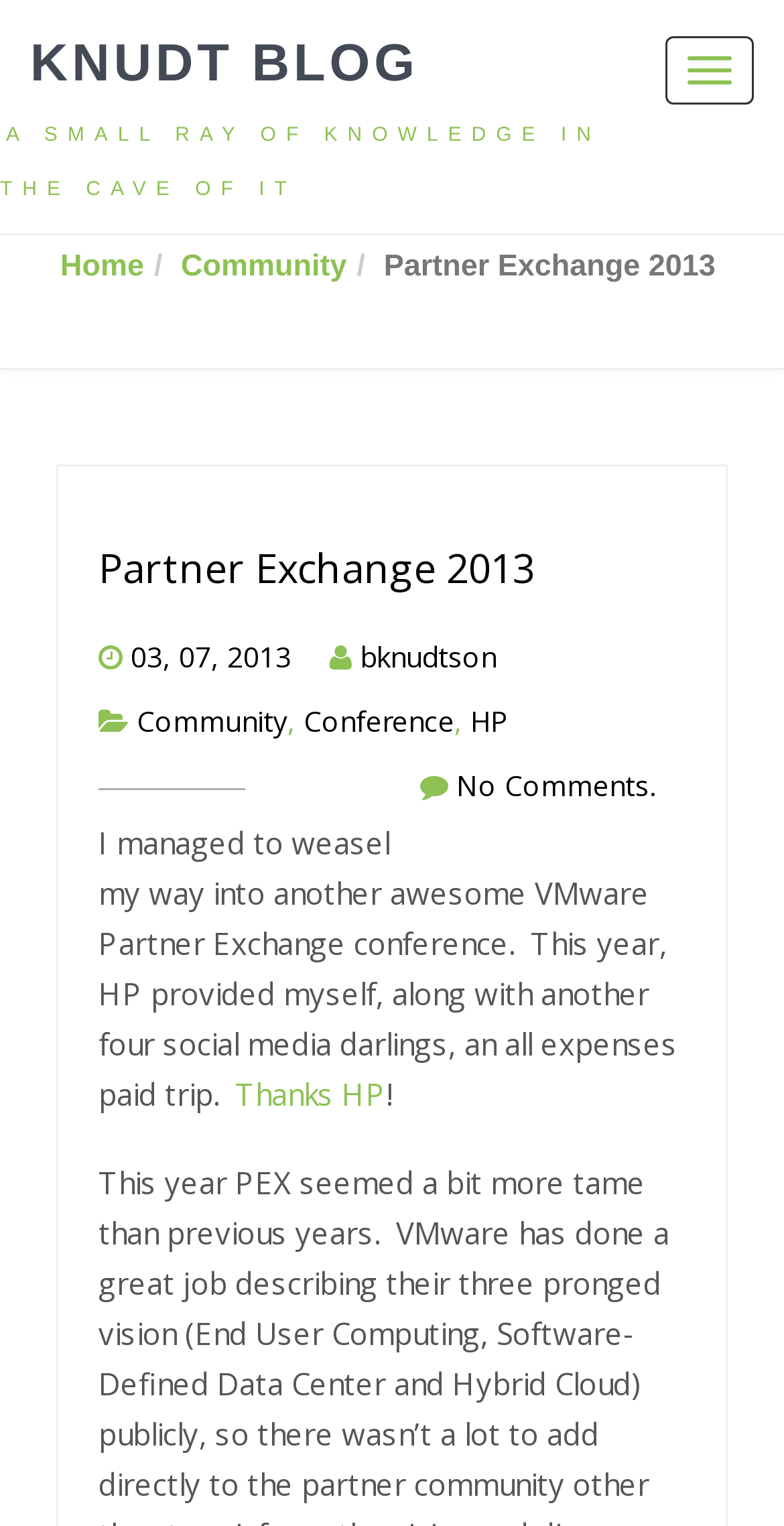Respond to the question below with a single word or phrase: What is the title of the article?

Partner Exchange 2013